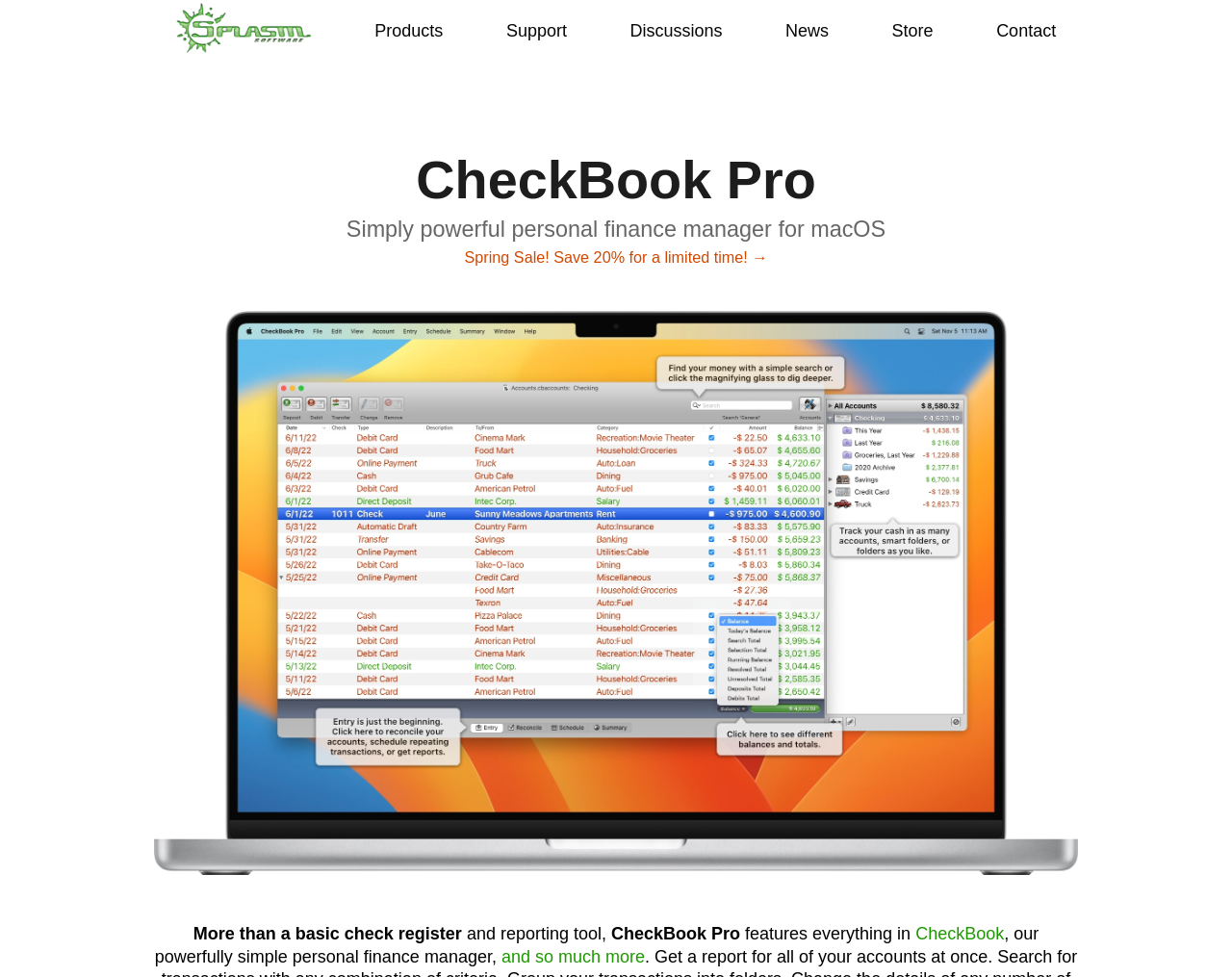Identify the bounding box of the HTML element described here: "Contact". Provide the coordinates as four float numbers between 0 and 1: [left, top, right, bottom].

[0.809, 0.02, 0.857, 0.044]